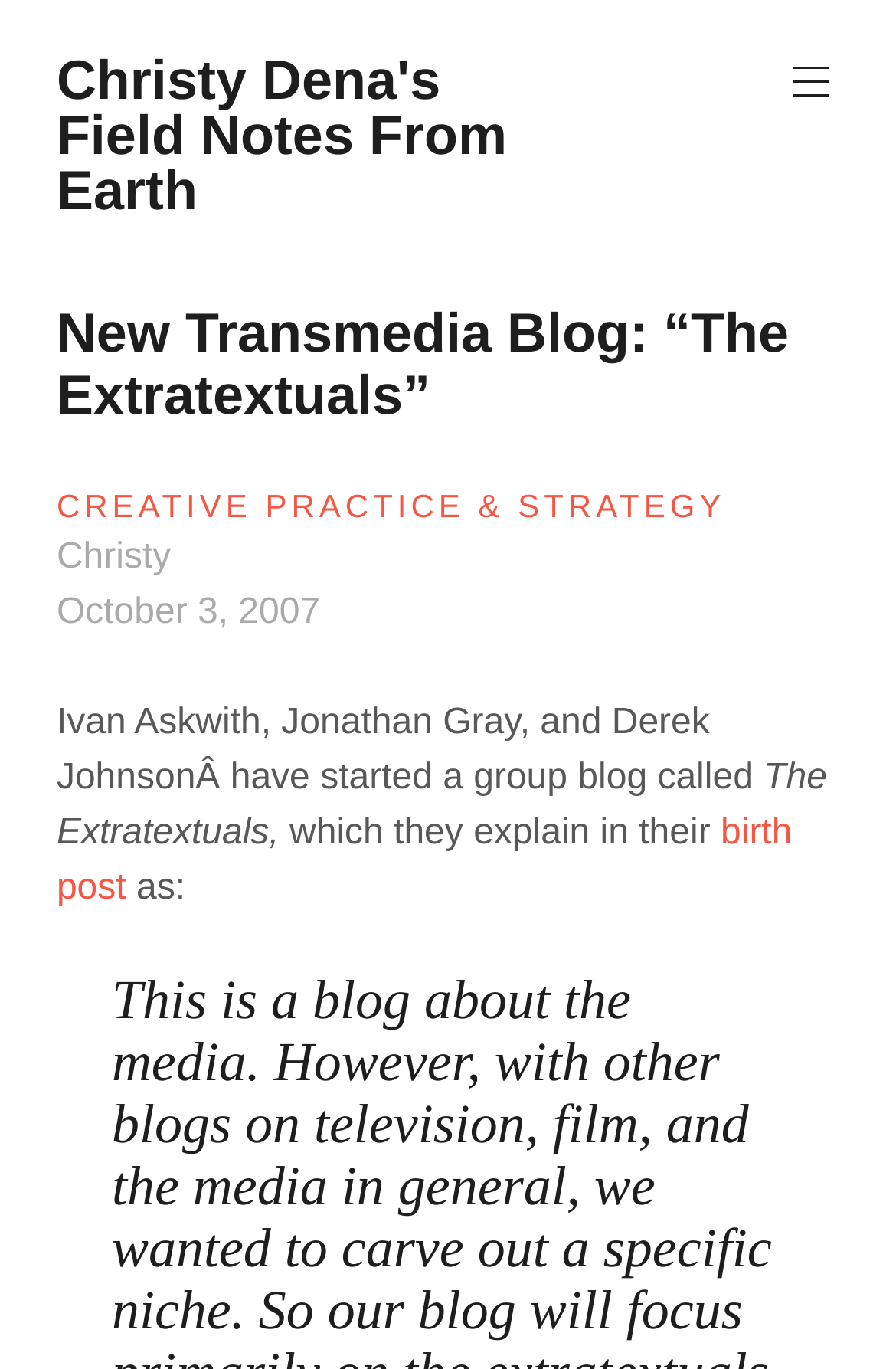Provide the text content of the webpage's main heading.

New Transmedia Blog: “The Extratextuals”